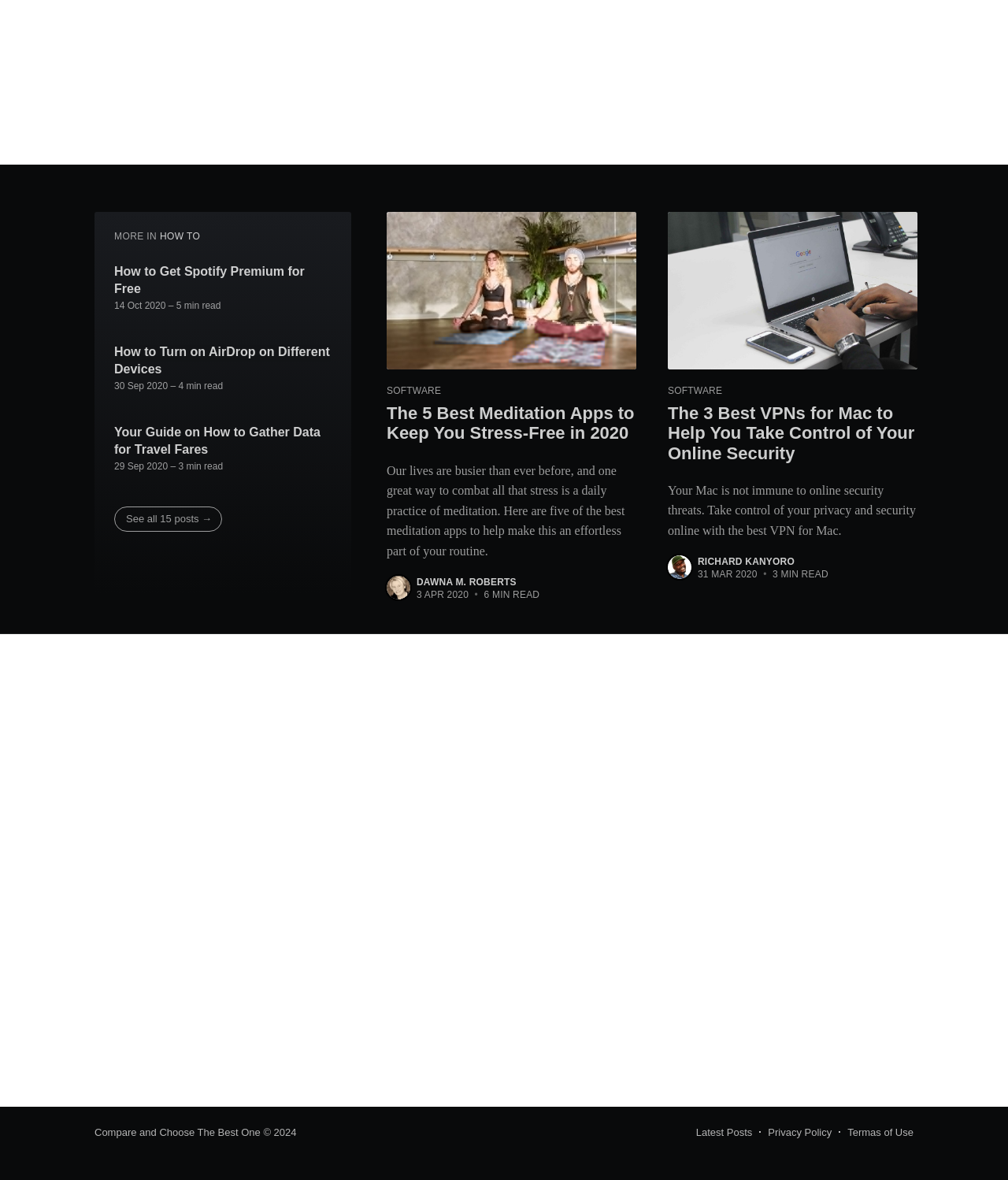Please locate the clickable area by providing the bounding box coordinates to follow this instruction: "Go to the 'GLOBAL PEACE' section".

None